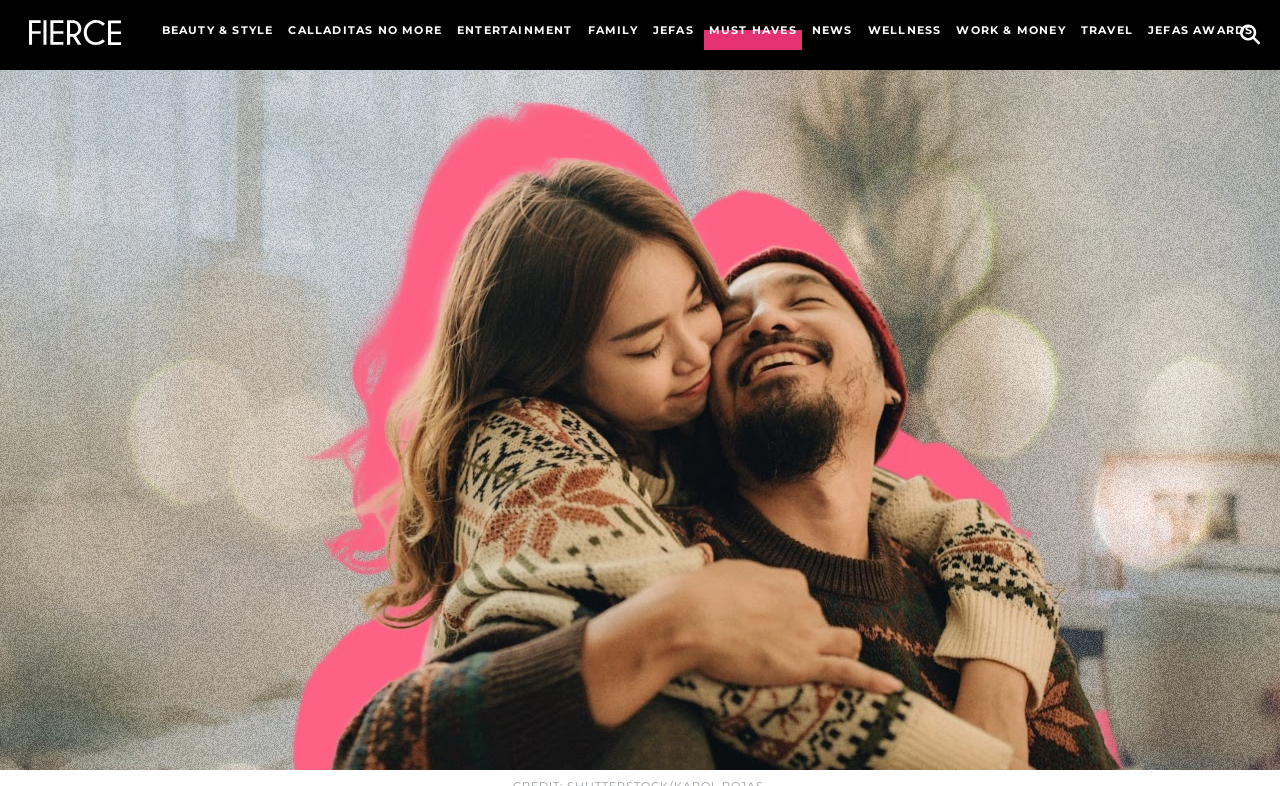Could you find the bounding box coordinates of the clickable area to complete this instruction: "go to BEAUTY & STYLE page"?

[0.126, 0.029, 0.214, 0.047]